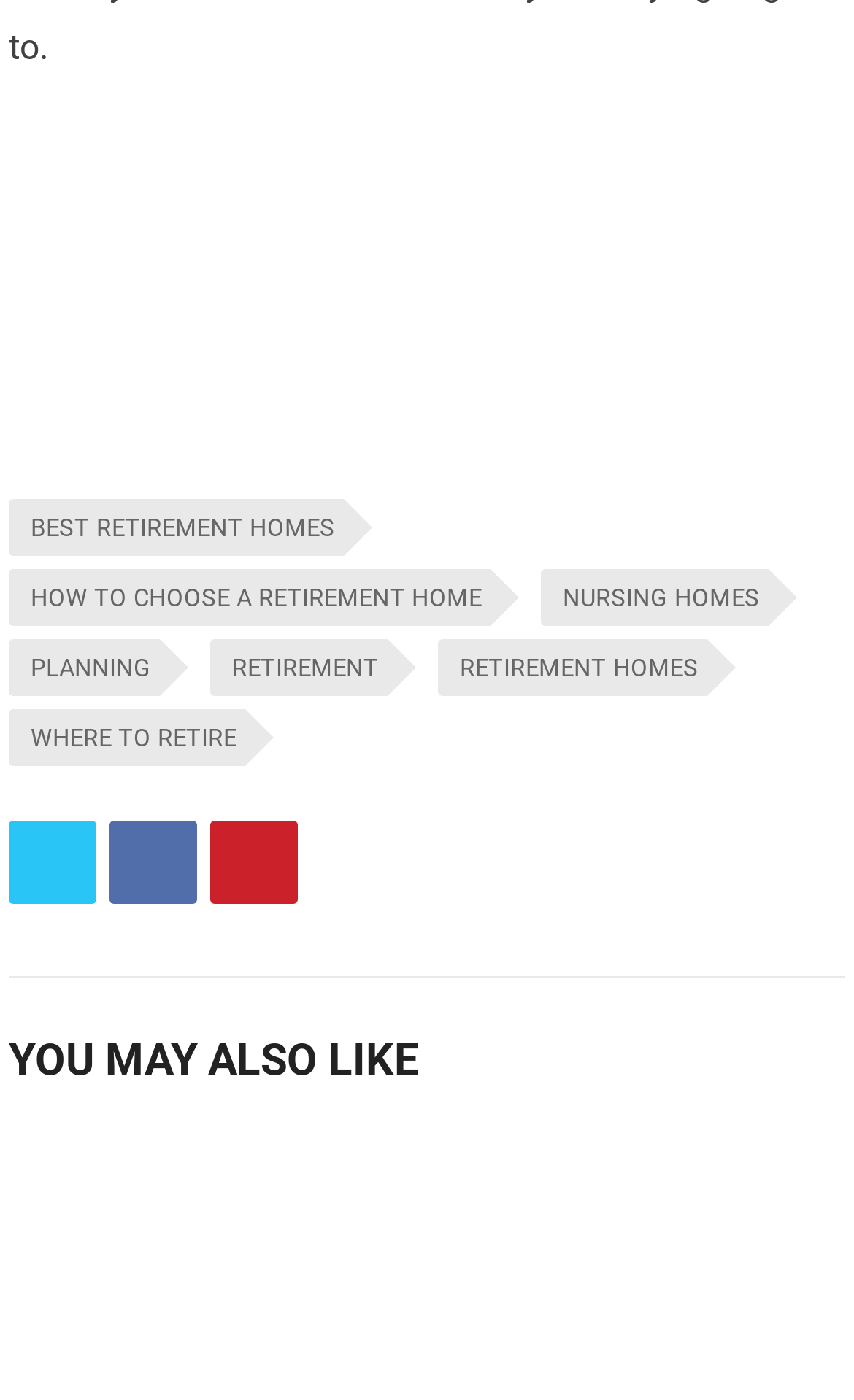Determine the coordinates of the bounding box that should be clicked to complete the instruction: "View 'NURSING HOMES'". The coordinates should be represented by four float numbers between 0 and 1: [left, top, right, bottom].

[0.633, 0.407, 0.9, 0.447]